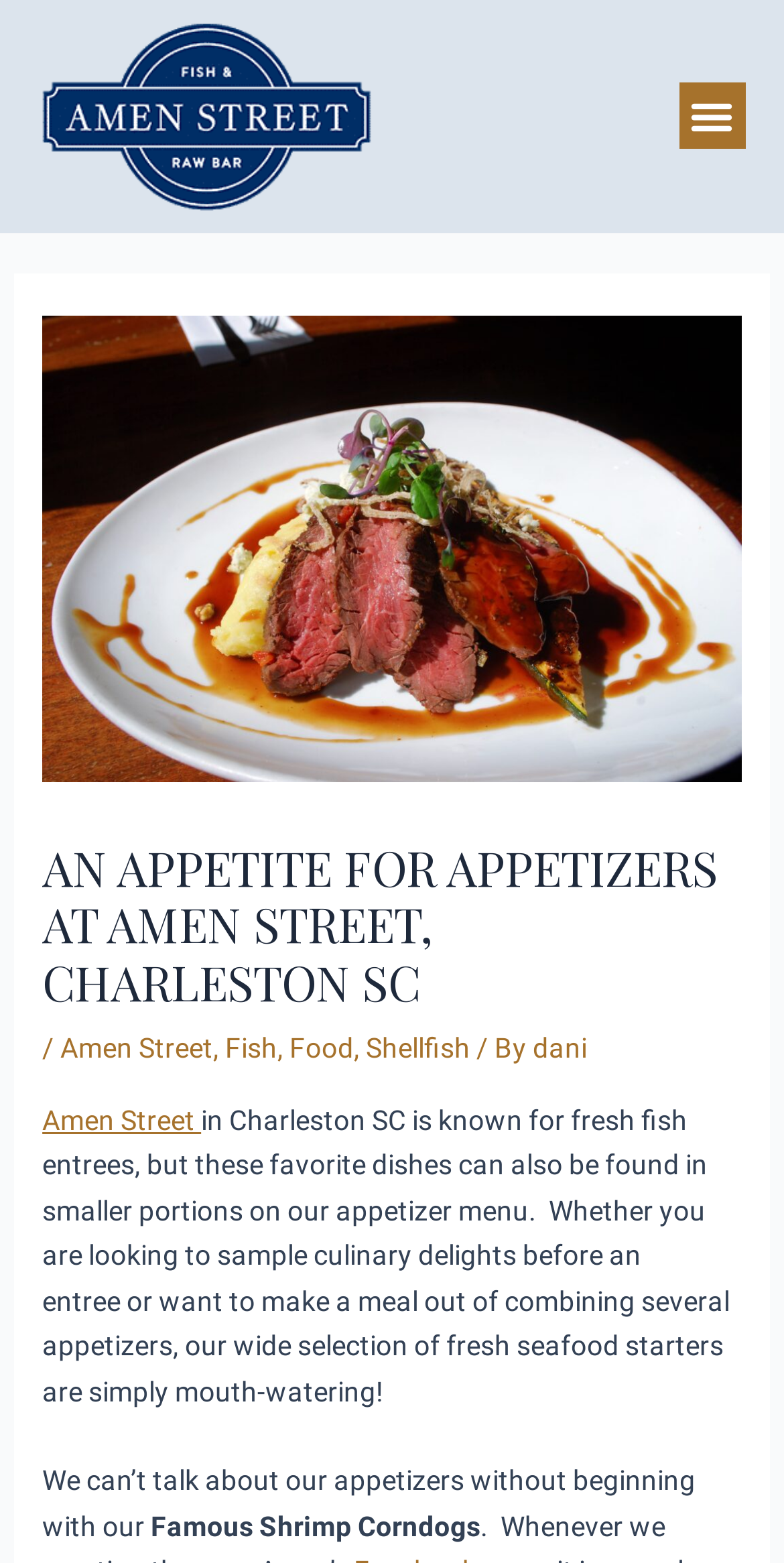How many links are in the top header section?
Please give a detailed and elaborate answer to the question based on the image.

The top header section contains links to Amen Street, Fish, Food, Shellfish, and dani, which are 5 links in total.